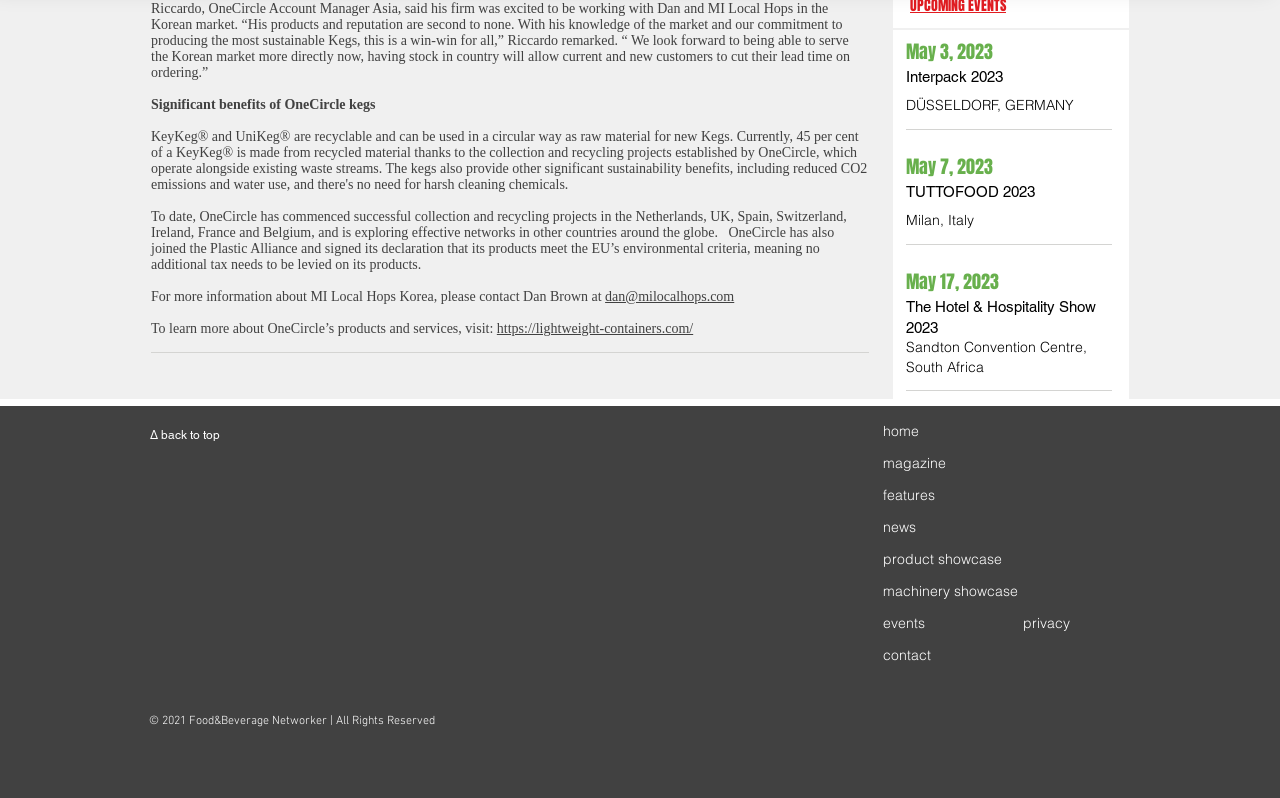Review the image closely and give a comprehensive answer to the question: What is the purpose of OneCircle's products?

The article mentions that OneCircle is committed to producing the most sustainable Kegs. This information is obtained from the StaticText element with ID 692.